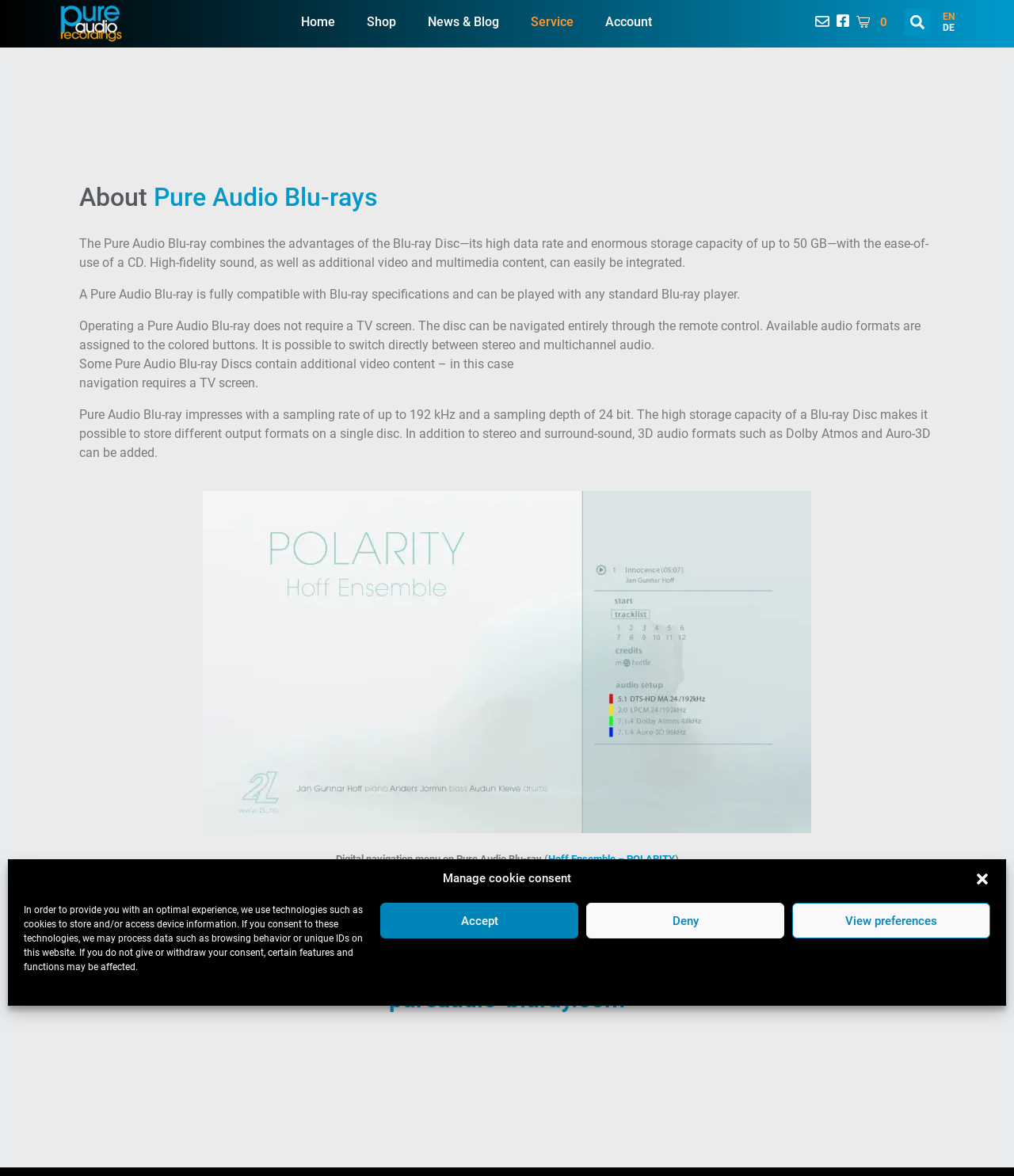Please find the bounding box coordinates of the element that you should click to achieve the following instruction: "Click About Us". The coordinates should be presented as four float numbers between 0 and 1: [left, top, right, bottom].

None